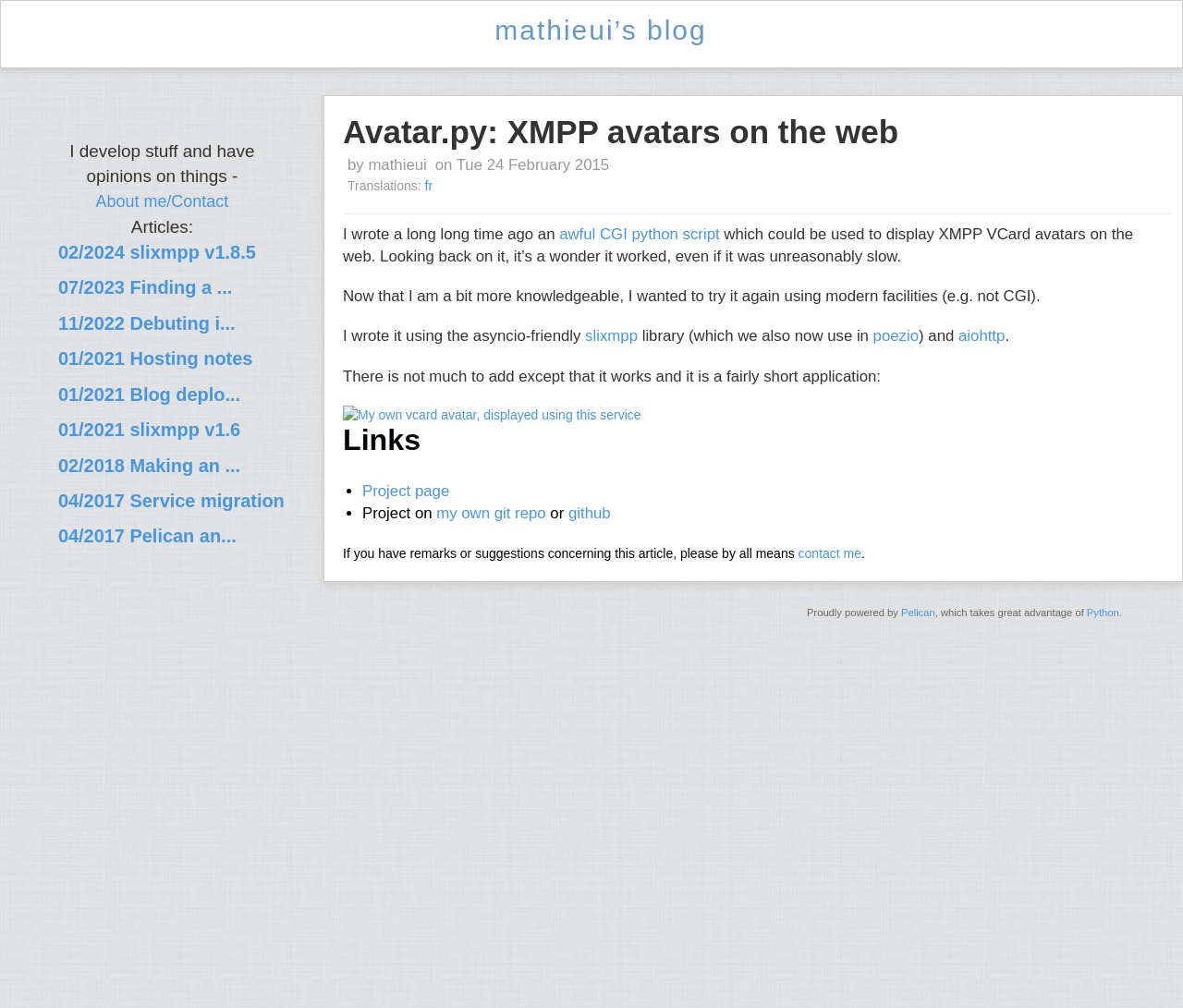Give a short answer using one word or phrase for the question:
What is the name of the blogging platform used?

Pelican